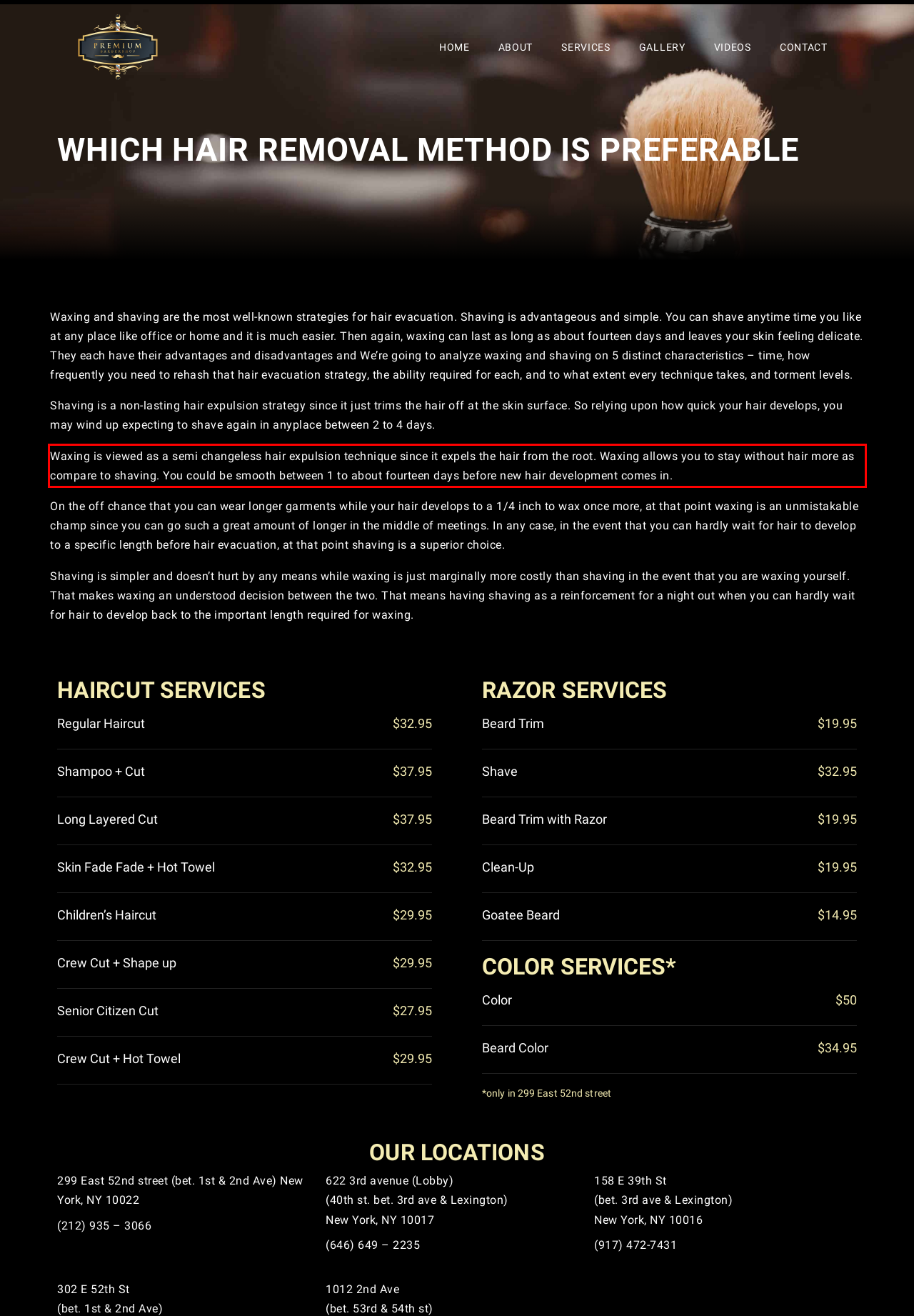You are presented with a screenshot containing a red rectangle. Extract the text found inside this red bounding box.

Waxing is viewed as a semi changeless hair expulsion technique since it expels the hair from the root. Waxing allows you to stay without hair more as compare to shaving. You could be smooth between 1 to about fourteen days before new hair development comes in.